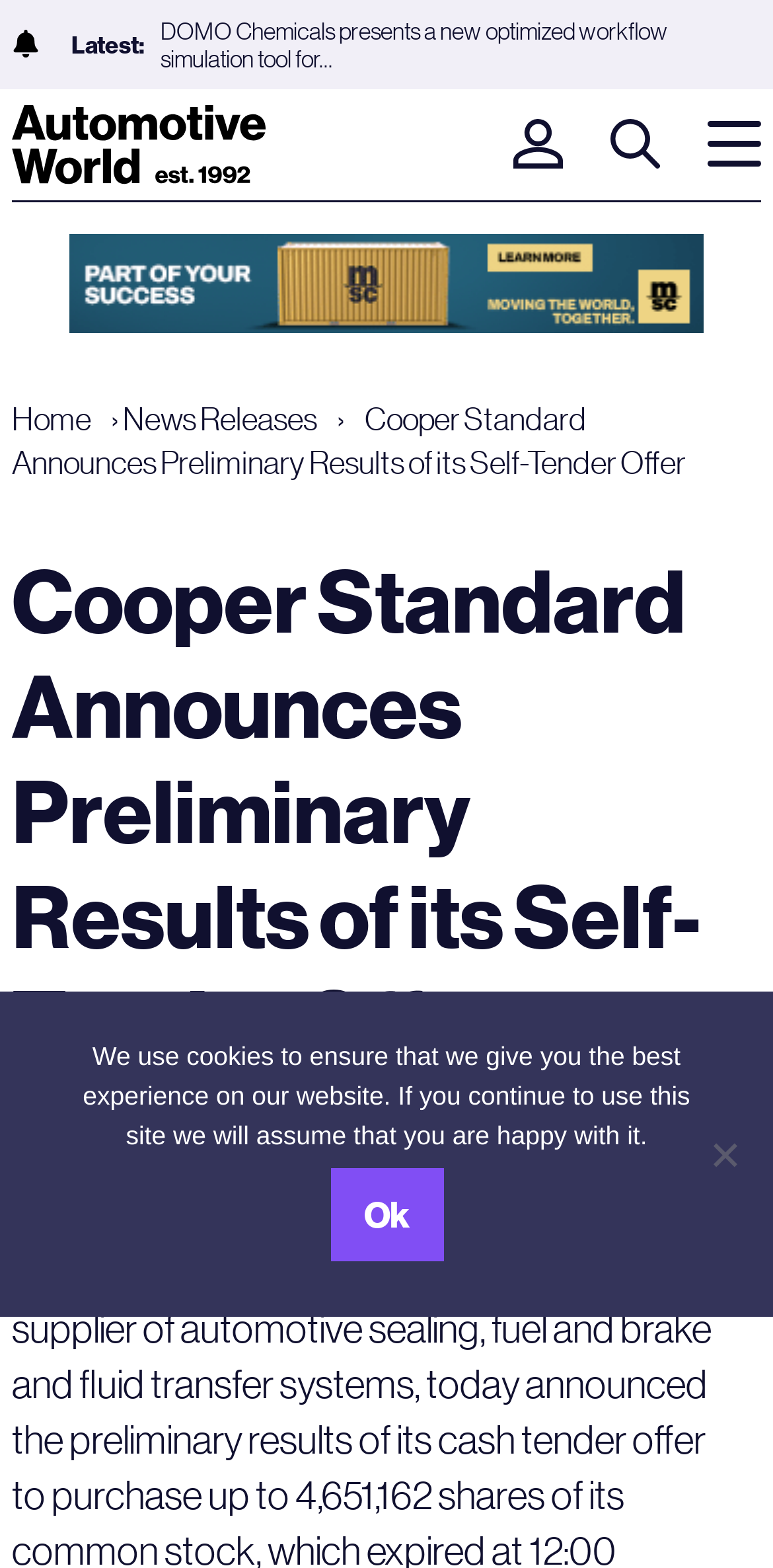What is the text on the button next to the search box?
Please look at the screenshot and answer using one word or phrase.

Search